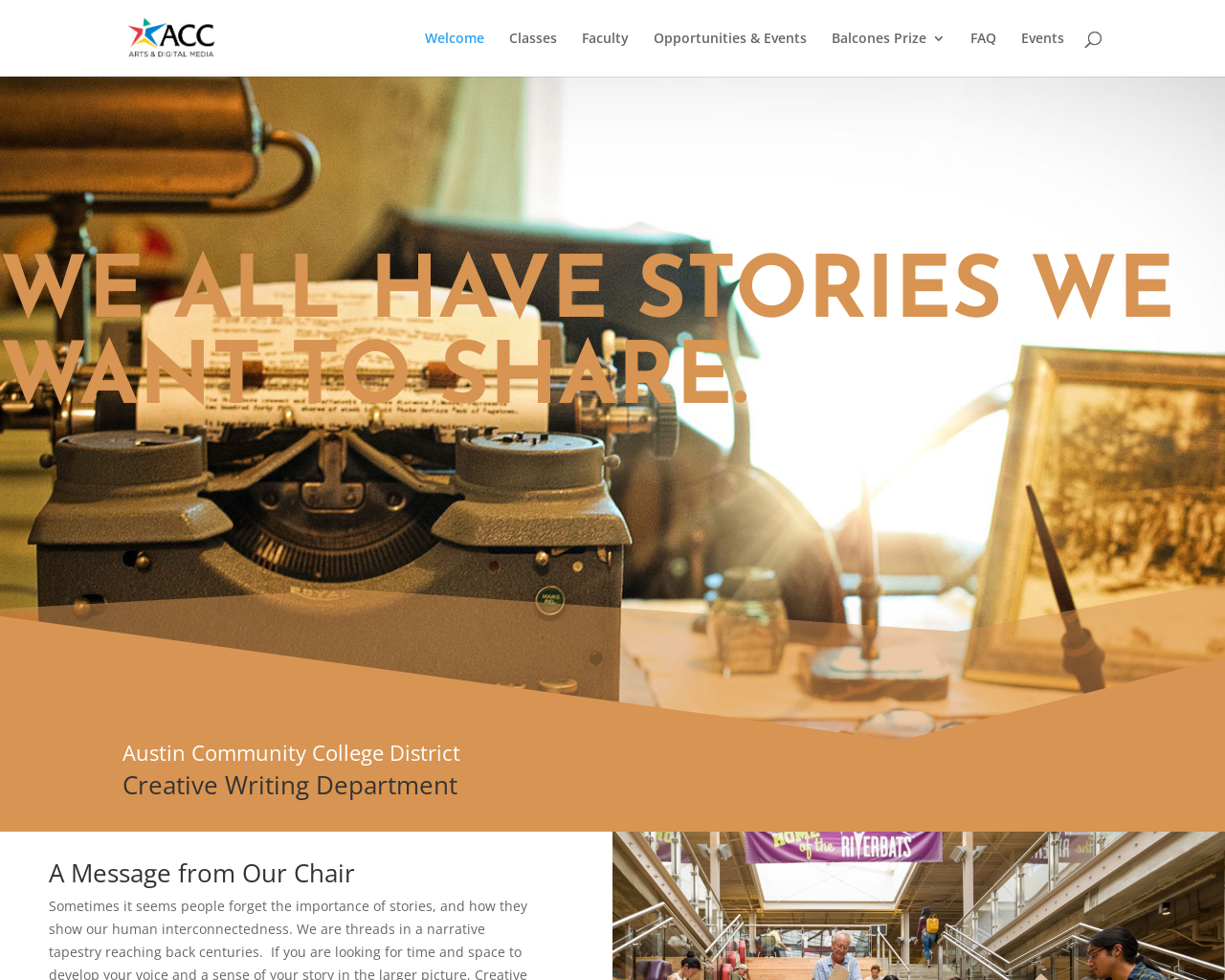Identify the bounding box coordinates for the UI element mentioned here: "Balcones Prize". Provide the coordinates as four float values between 0 and 1, i.e., [left, top, right, bottom].

[0.679, 0.032, 0.772, 0.078]